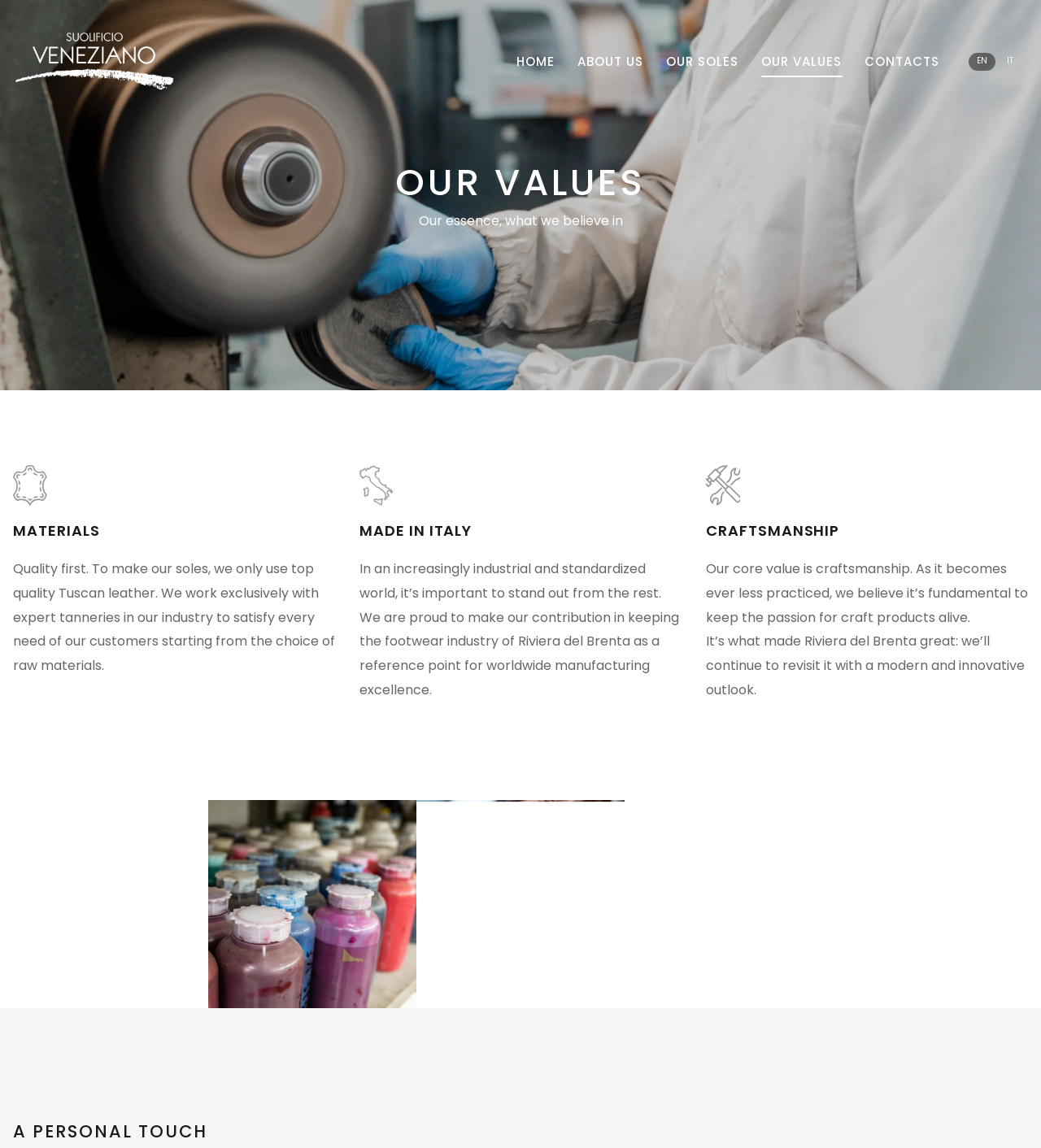Find the bounding box coordinates of the clickable element required to execute the following instruction: "Visit AETC Matron's Office". Provide the coordinates as four float numbers between 0 and 1, i.e., [left, top, right, bottom].

None